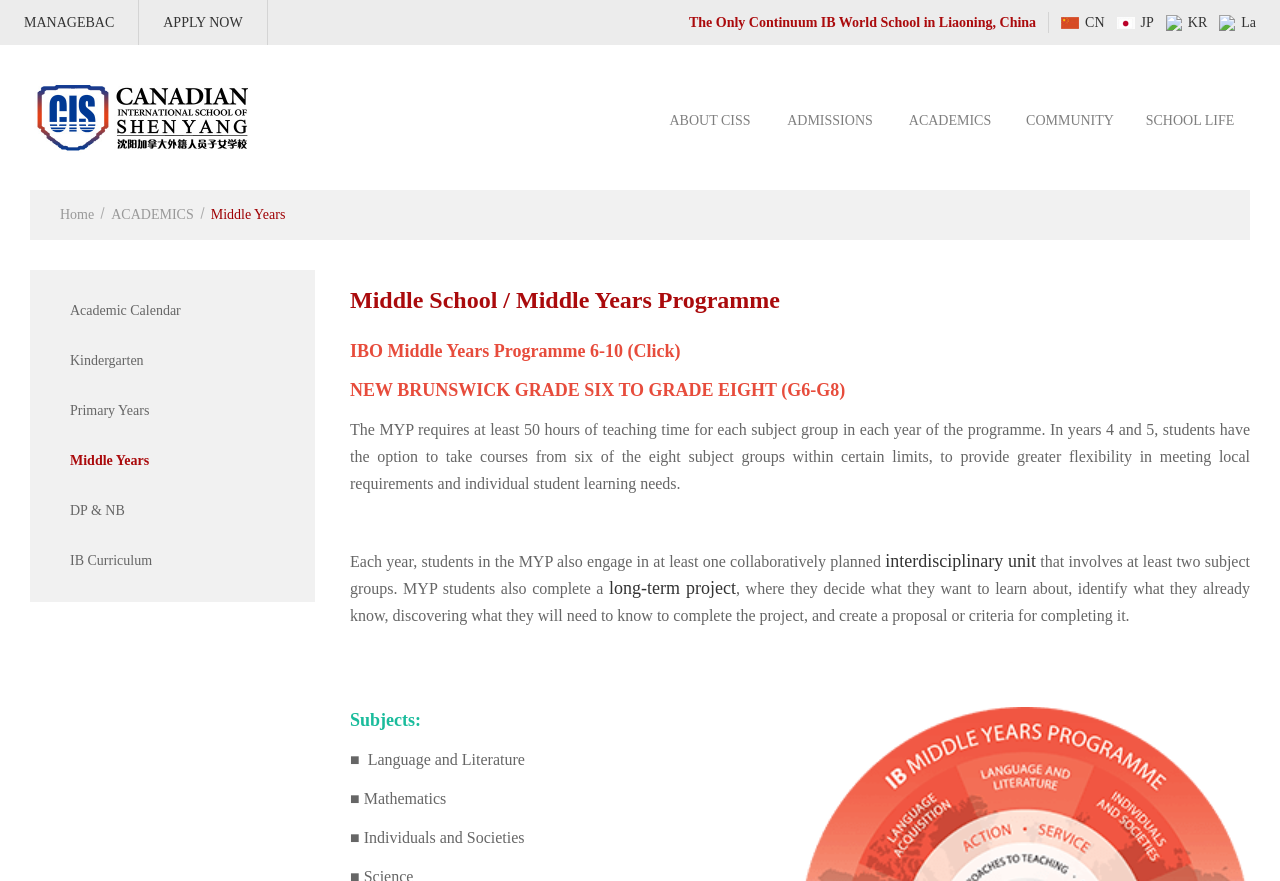Locate the bounding box of the UI element described in the following text: "Middle Years".

[0.165, 0.235, 0.223, 0.252]